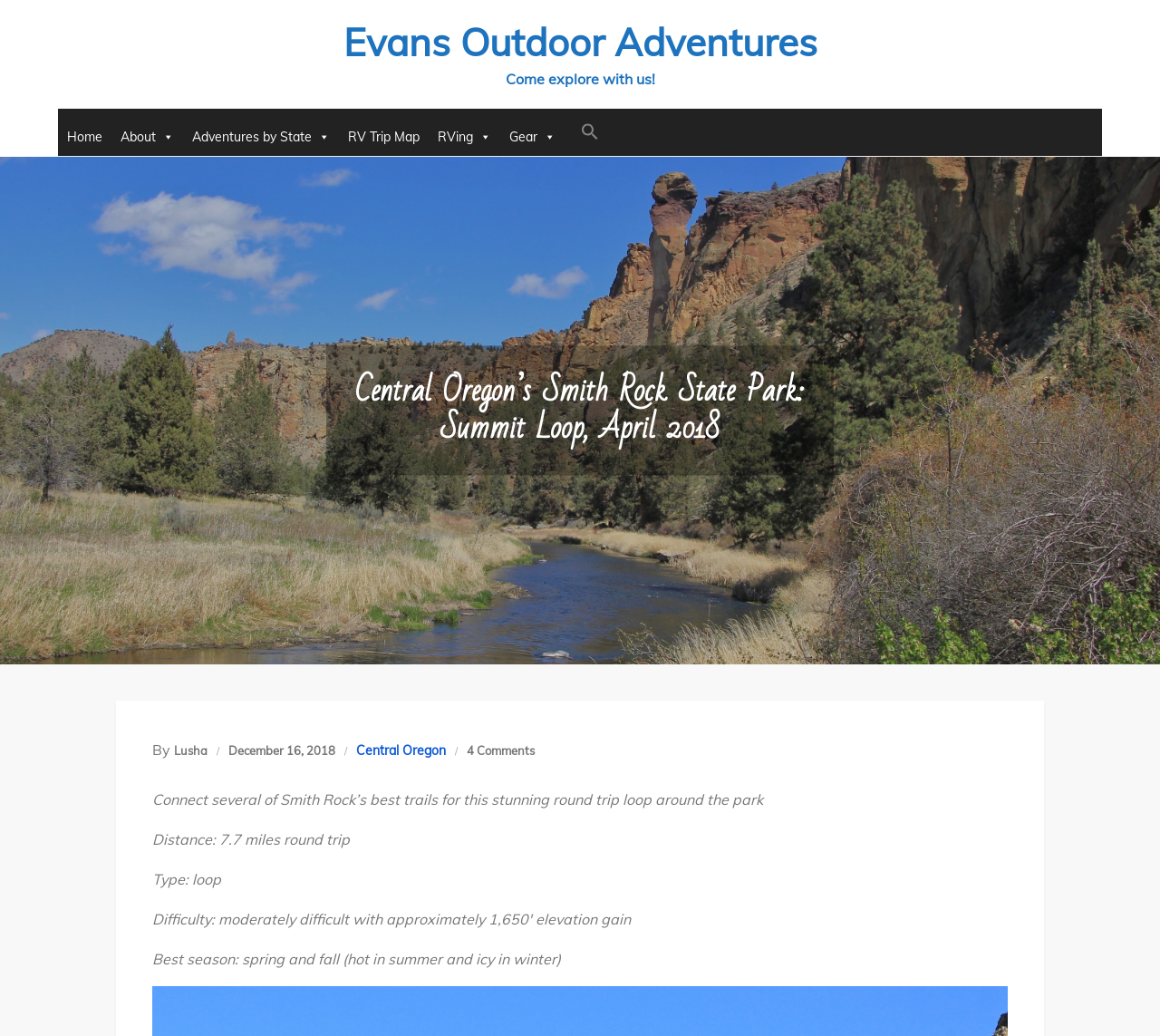Provide a brief response to the question below using a single word or phrase: 
What is the elevation gain of the loop?

1,650'